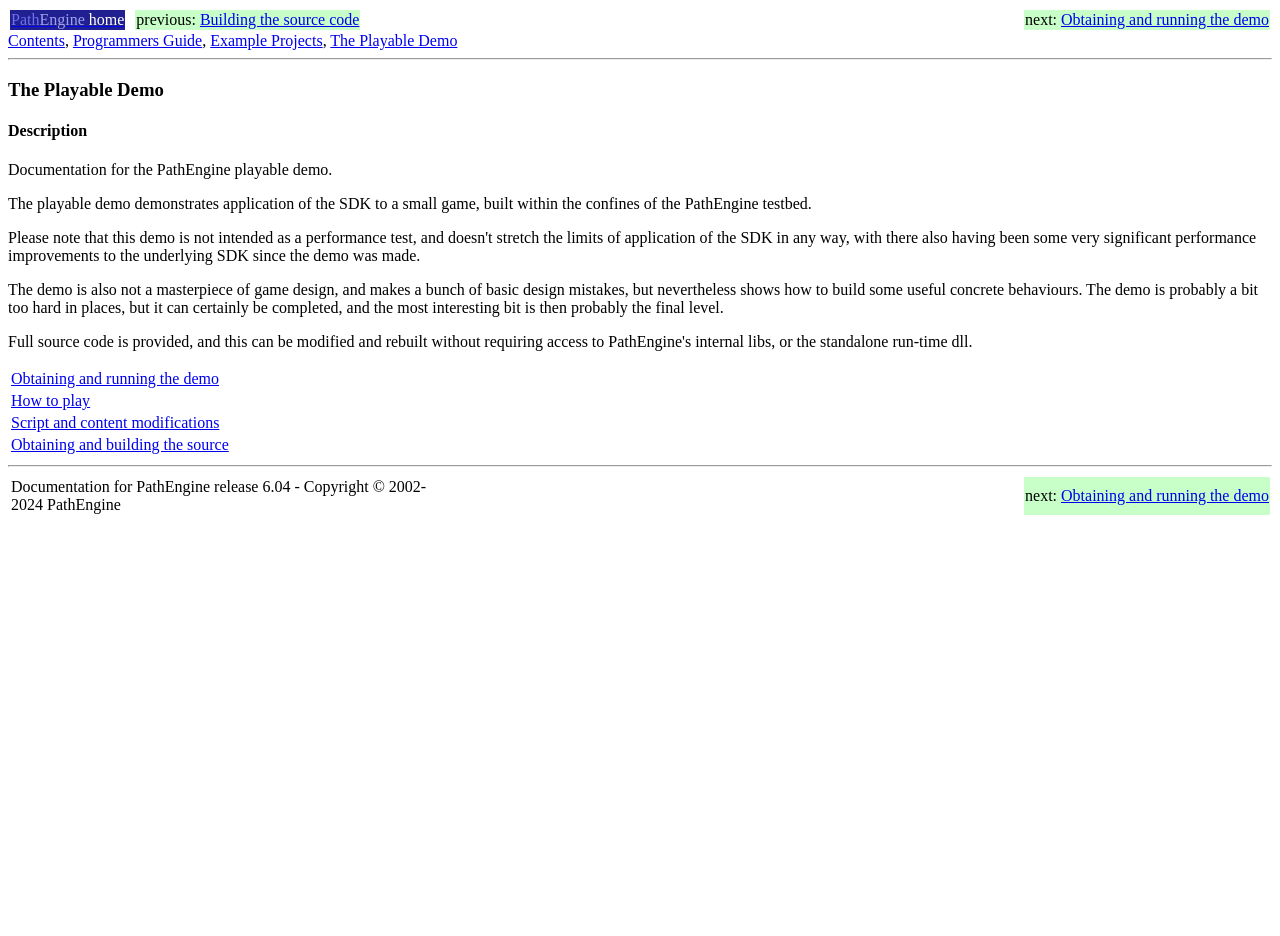Determine the bounding box coordinates of the element that should be clicked to execute the following command: "Go to Building the source code".

[0.156, 0.012, 0.281, 0.03]